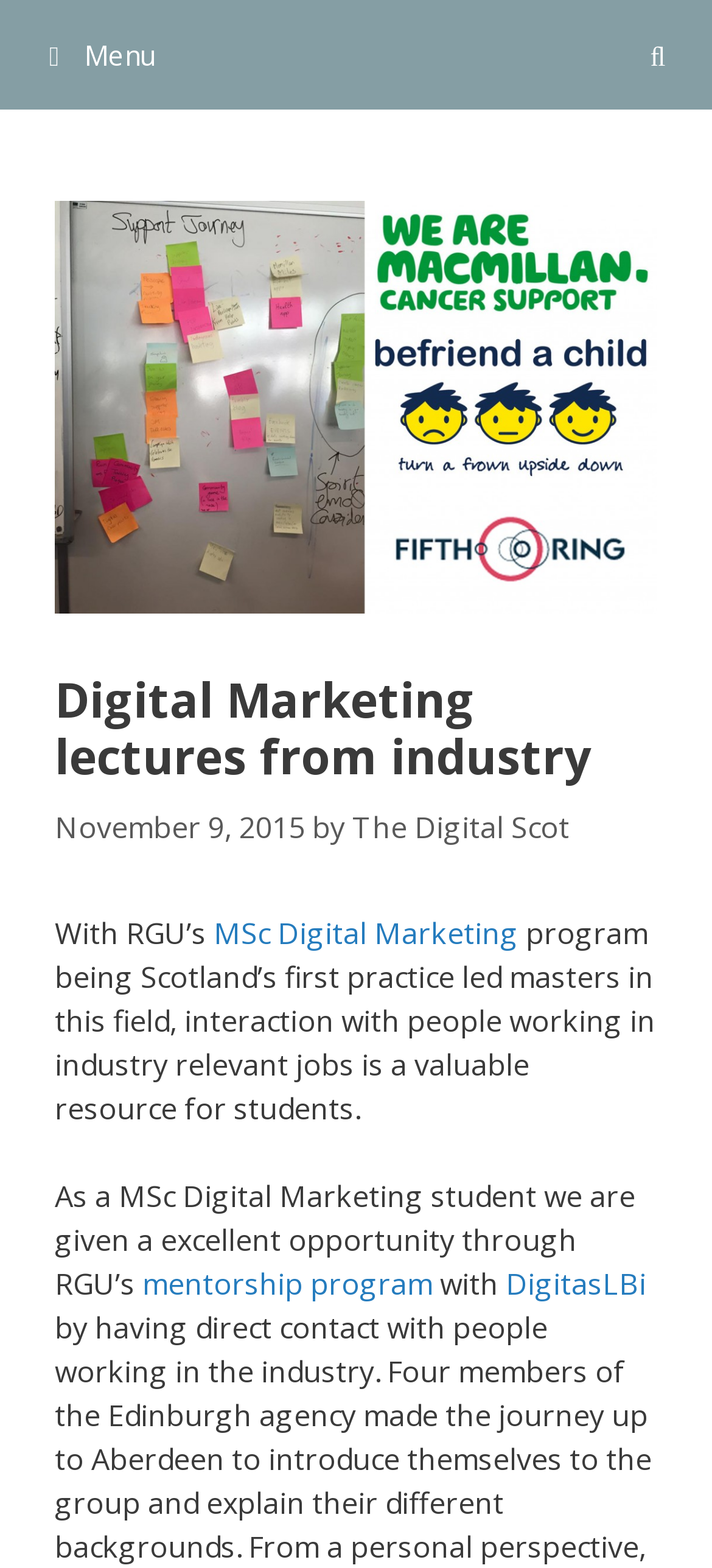When was the digital marketing lecture posted?
Please ensure your answer to the question is detailed and covers all necessary aspects.

The digital marketing lecture was posted on November 9, 2015, as indicated by the time element on the webpage.